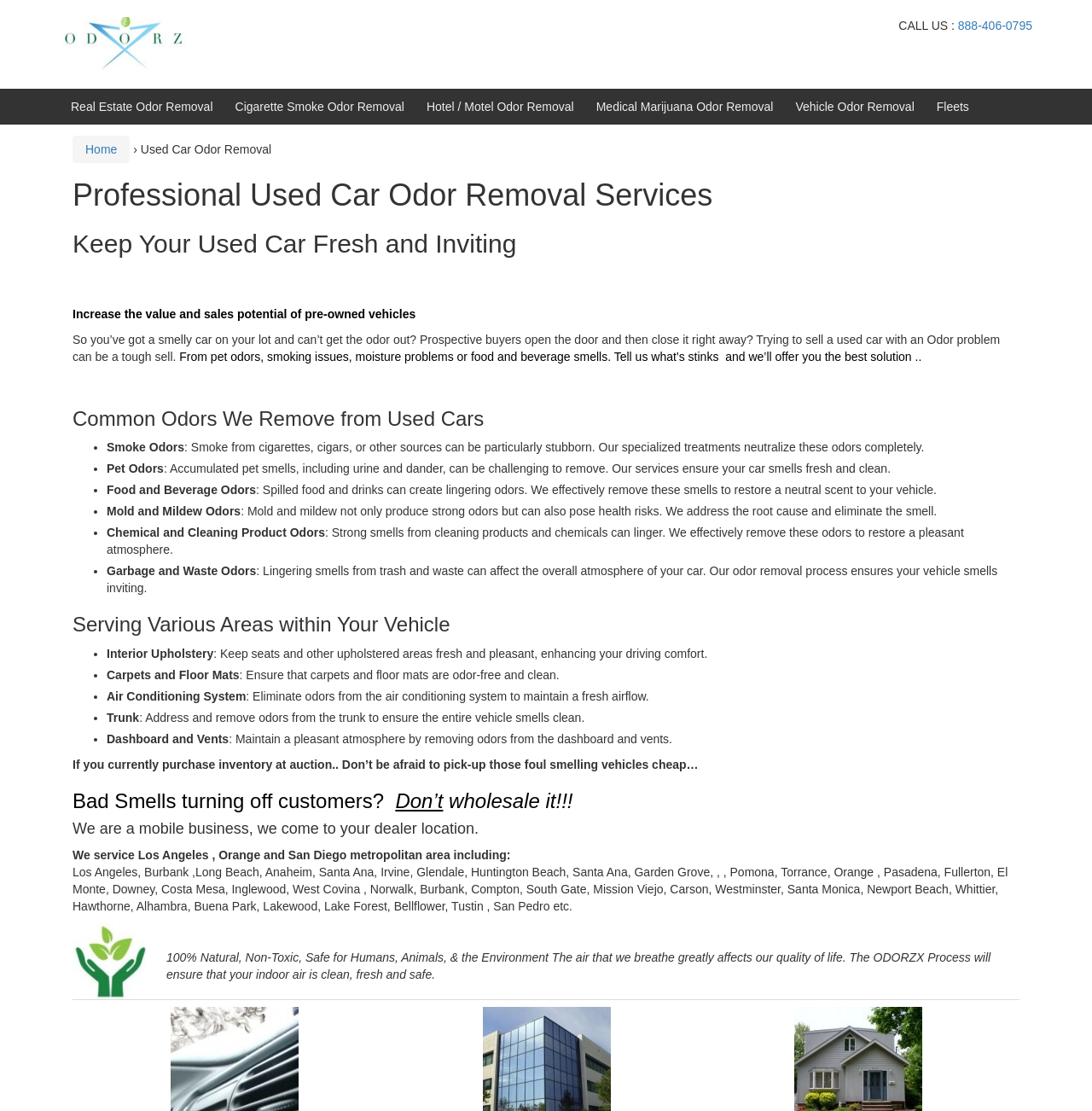Determine the coordinates of the bounding box that should be clicked to complete the instruction: "Call the phone number". The coordinates should be represented by four float numbers between 0 and 1: [left, top, right, bottom].

[0.877, 0.017, 0.945, 0.029]